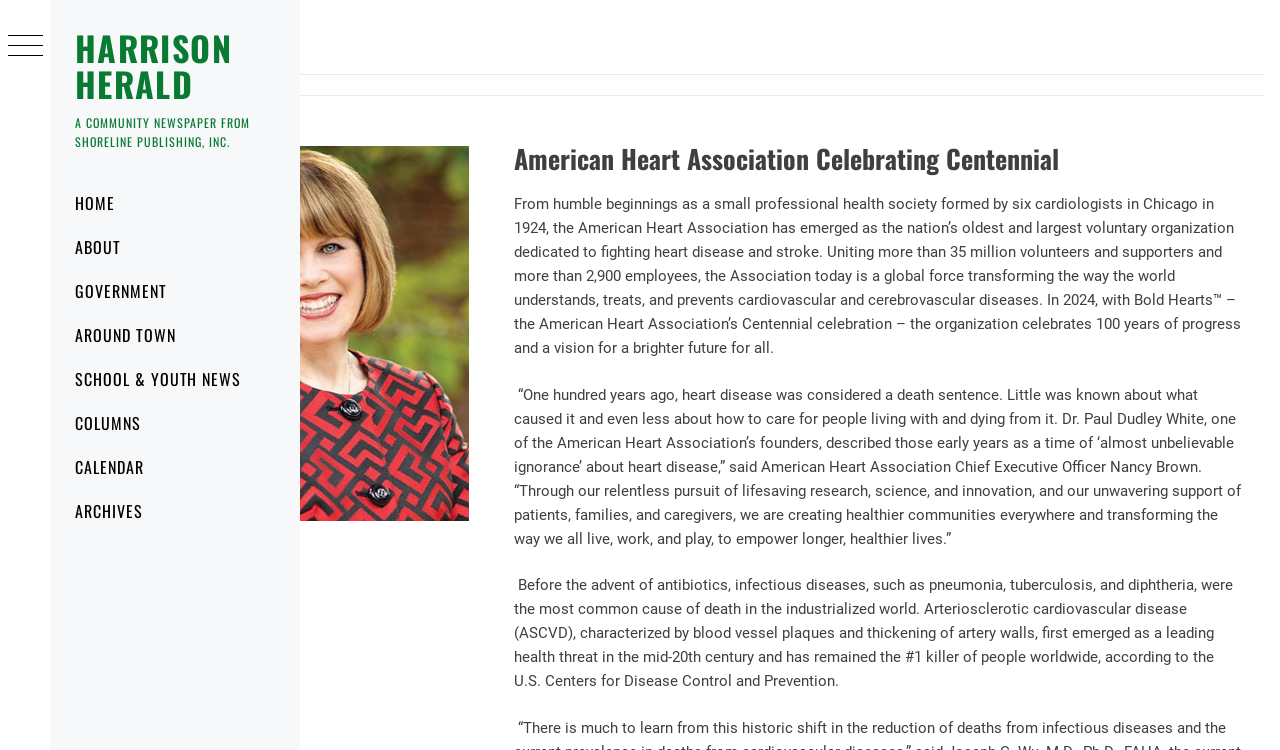Who is the CEO of the American Heart Association?
From the screenshot, supply a one-word or short-phrase answer.

Nancy Brown